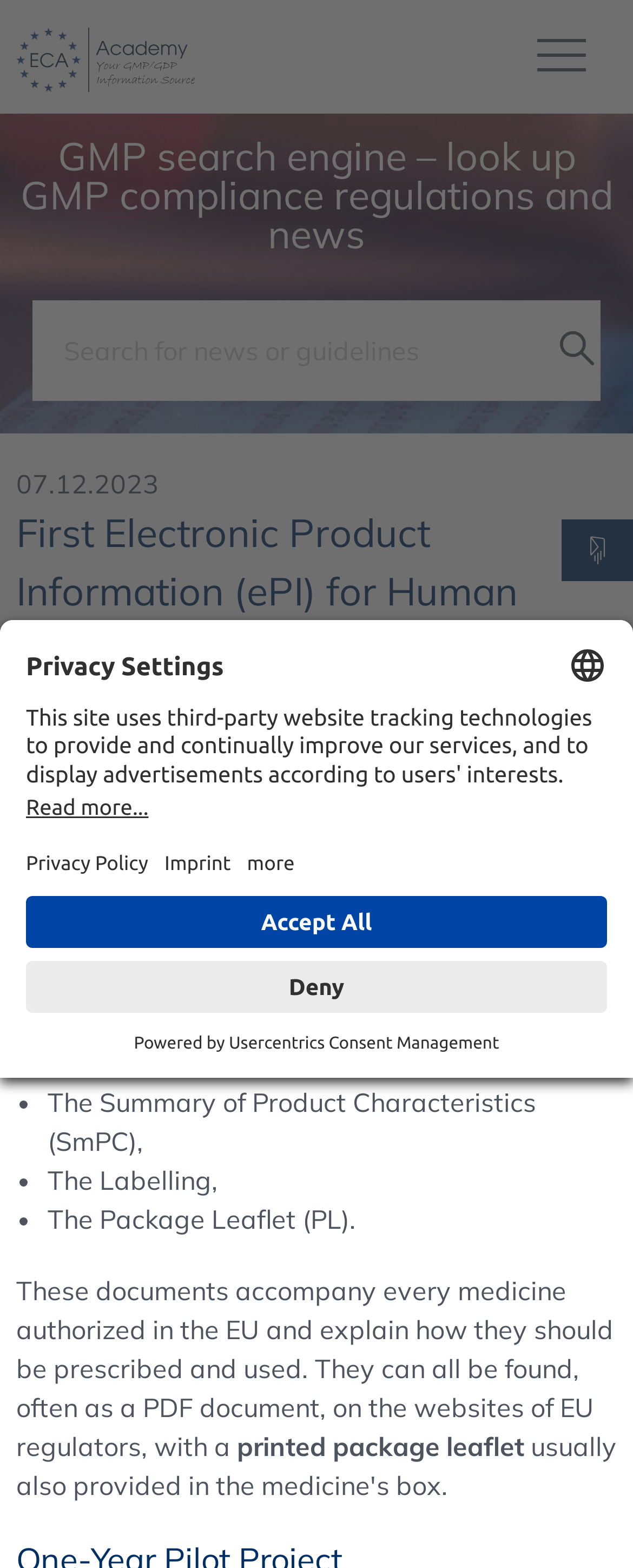Provide a short answer using a single word or phrase for the following question: 
What is the purpose of the 'Filter search results' button?

To filter search results